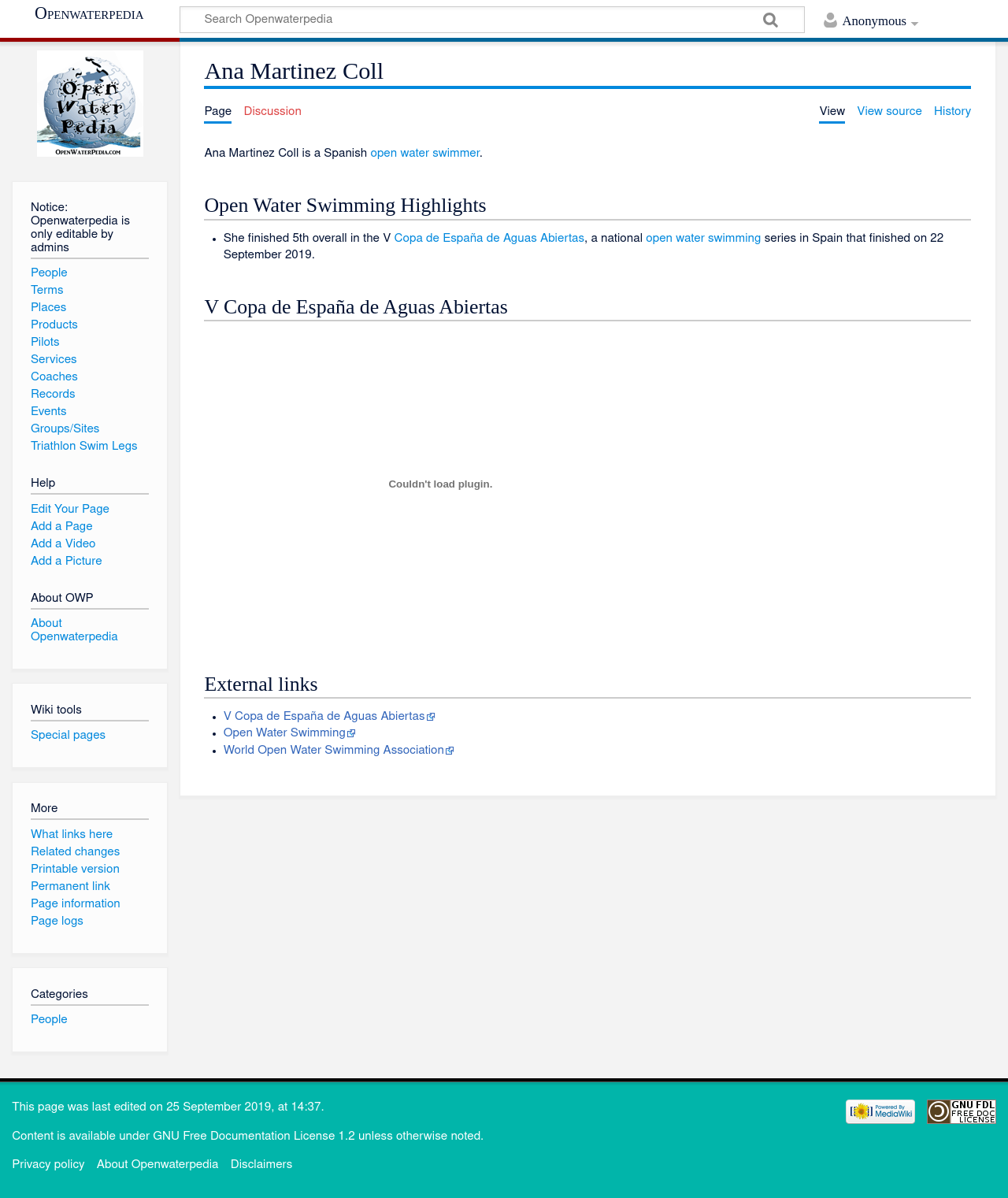Provide a single word or phrase answer to the question: 
What is the last edited date of the webpage?

25 September 2019